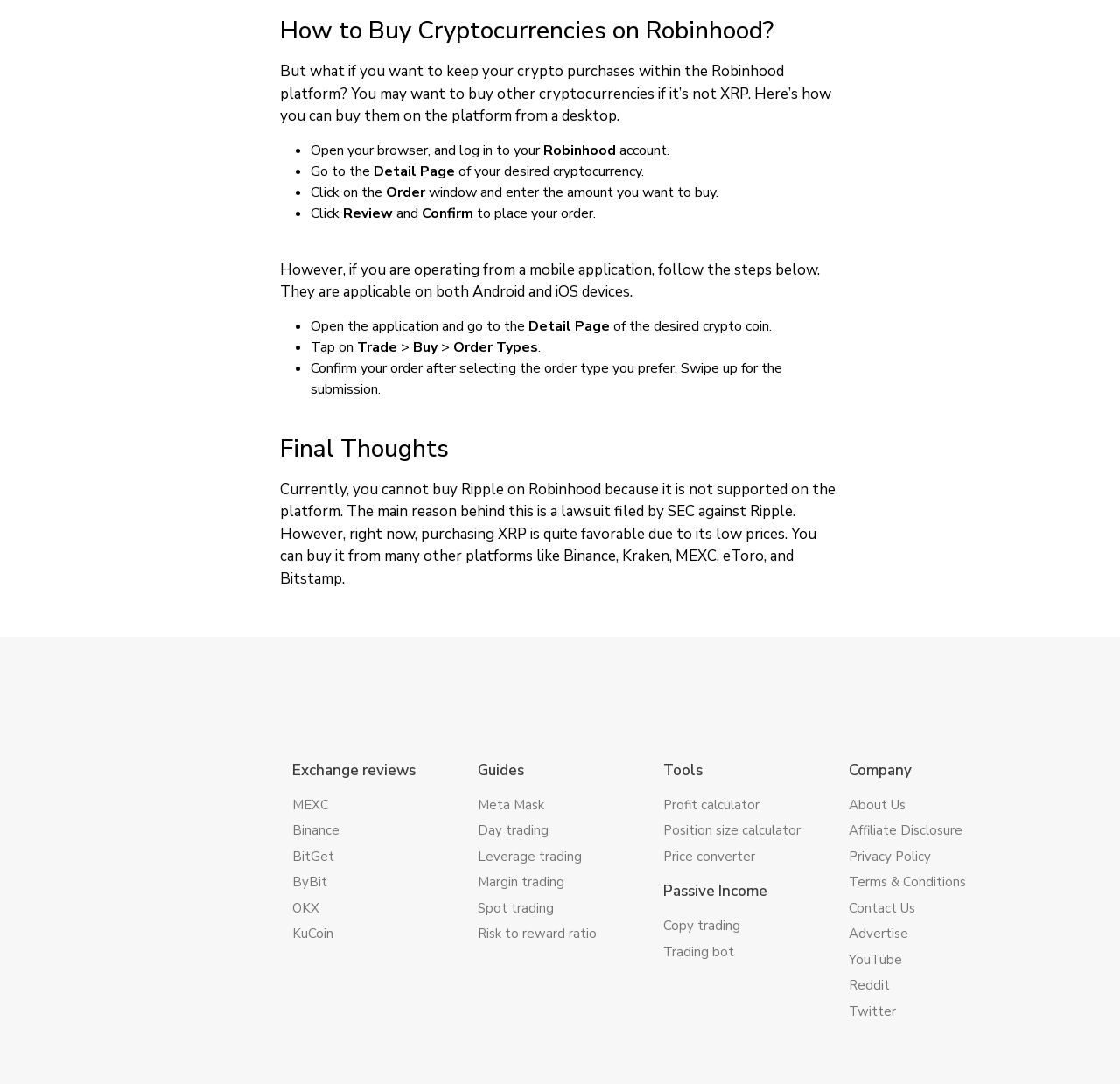Please indicate the bounding box coordinates for the clickable area to complete the following task: "Click on the 'Detail Page' button". The coordinates should be specified as four float numbers between 0 and 1, i.e., [left, top, right, bottom].

[0.333, 0.149, 0.406, 0.167]